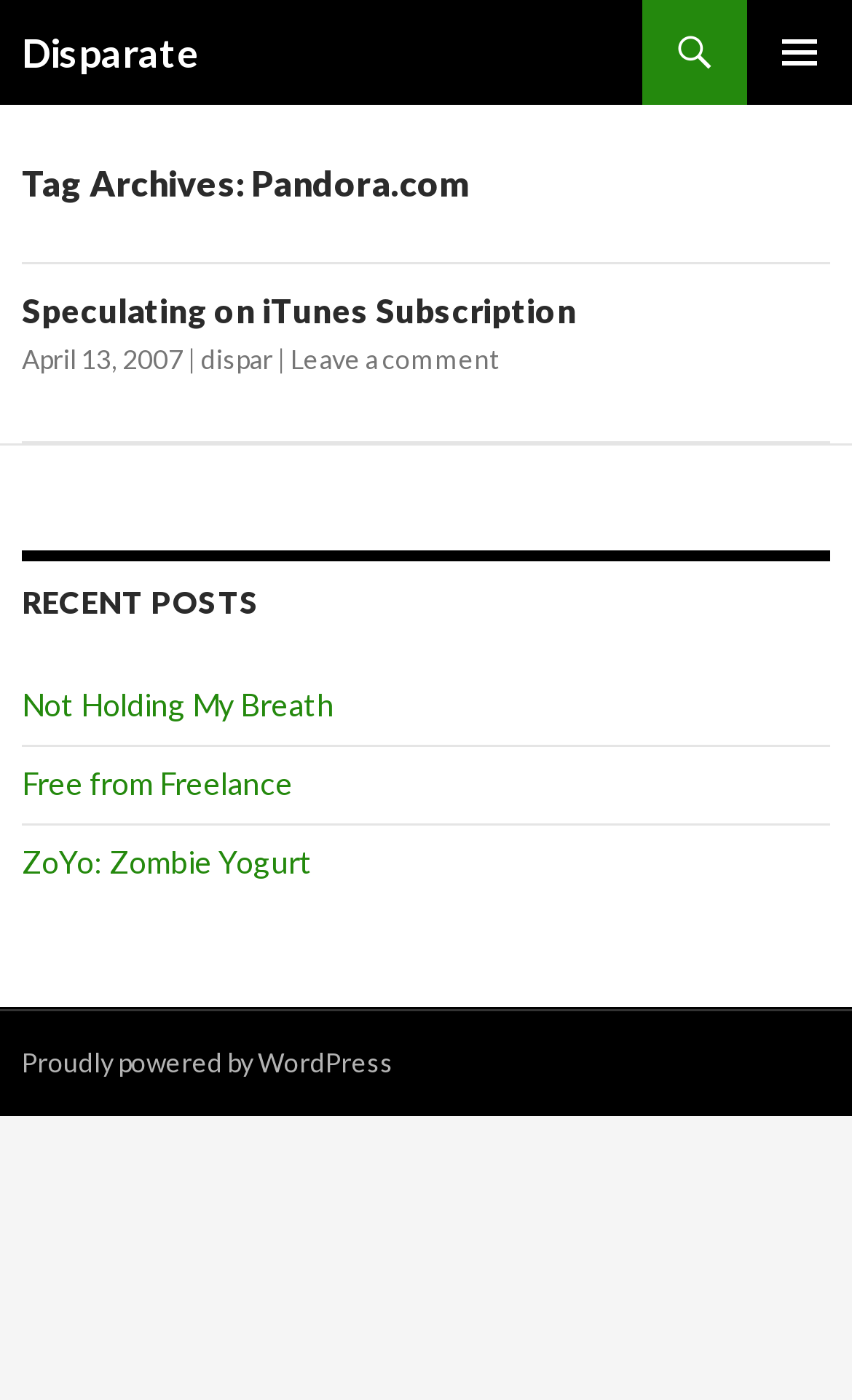What is the category of the posts in the 'RECENT POSTS' section?
Carefully examine the image and provide a detailed answer to the question.

The 'RECENT POSTS' section contains links to posts with titles such as 'Not Holding My Breath', 'Free from Freelance', and 'ZoYo: Zombie Yogurt', which suggests that the category of the posts in this section is blog posts.